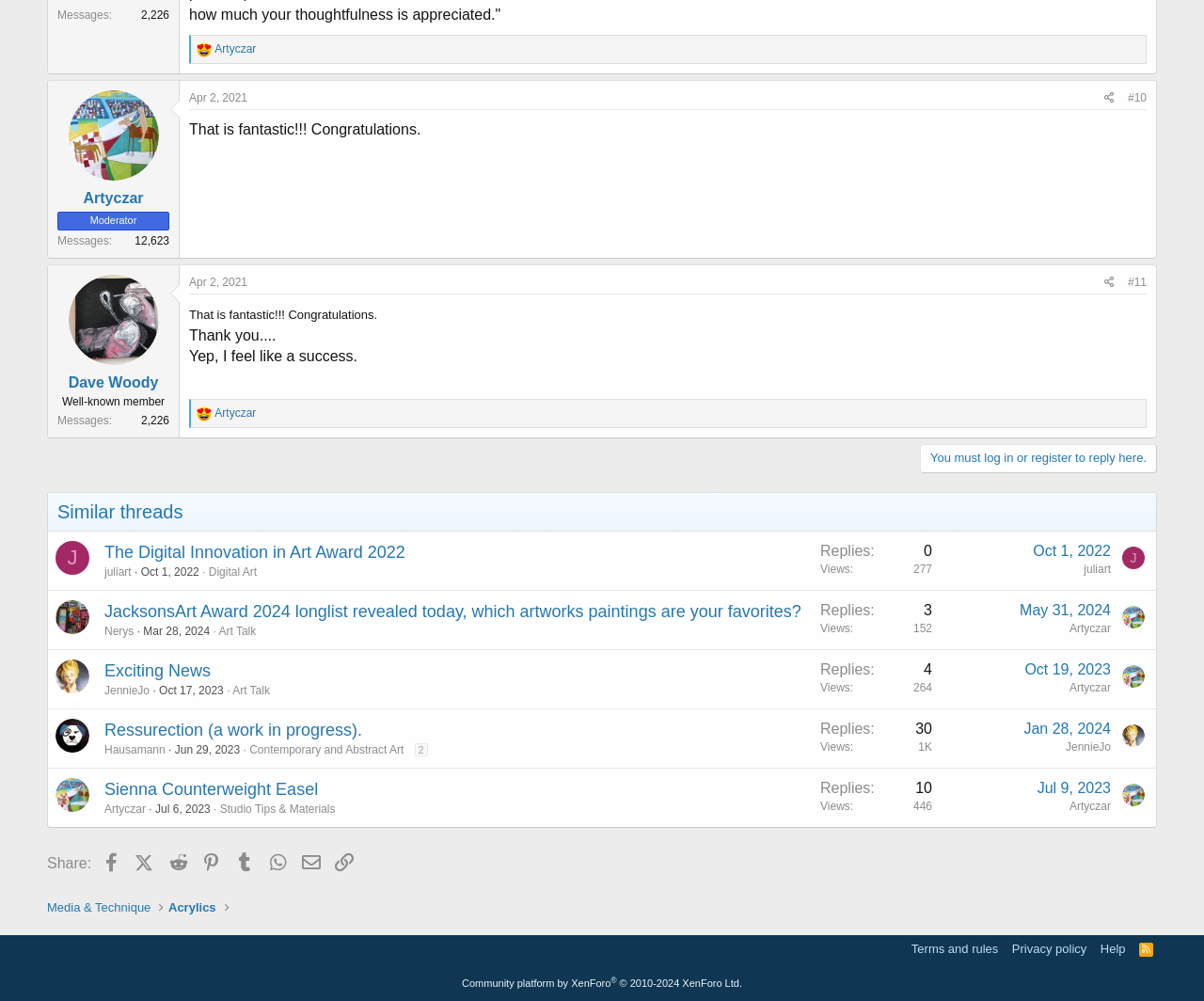Show the bounding box coordinates of the element that should be clicked to complete the task: "Click on the 'Share' link".

[0.912, 0.087, 0.931, 0.109]